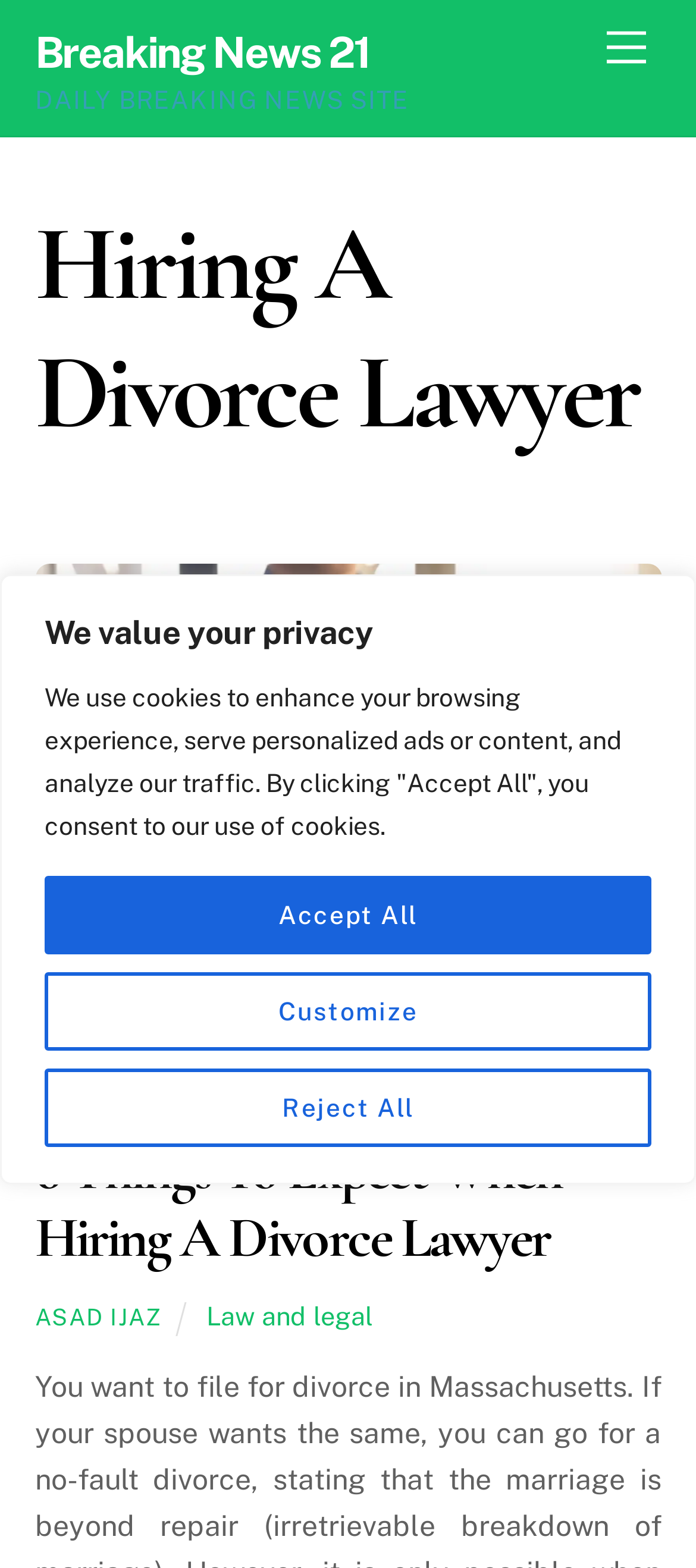Provide the bounding box coordinates of the area you need to click to execute the following instruction: "View the 'Law and legal' category".

[0.297, 0.83, 0.535, 0.849]